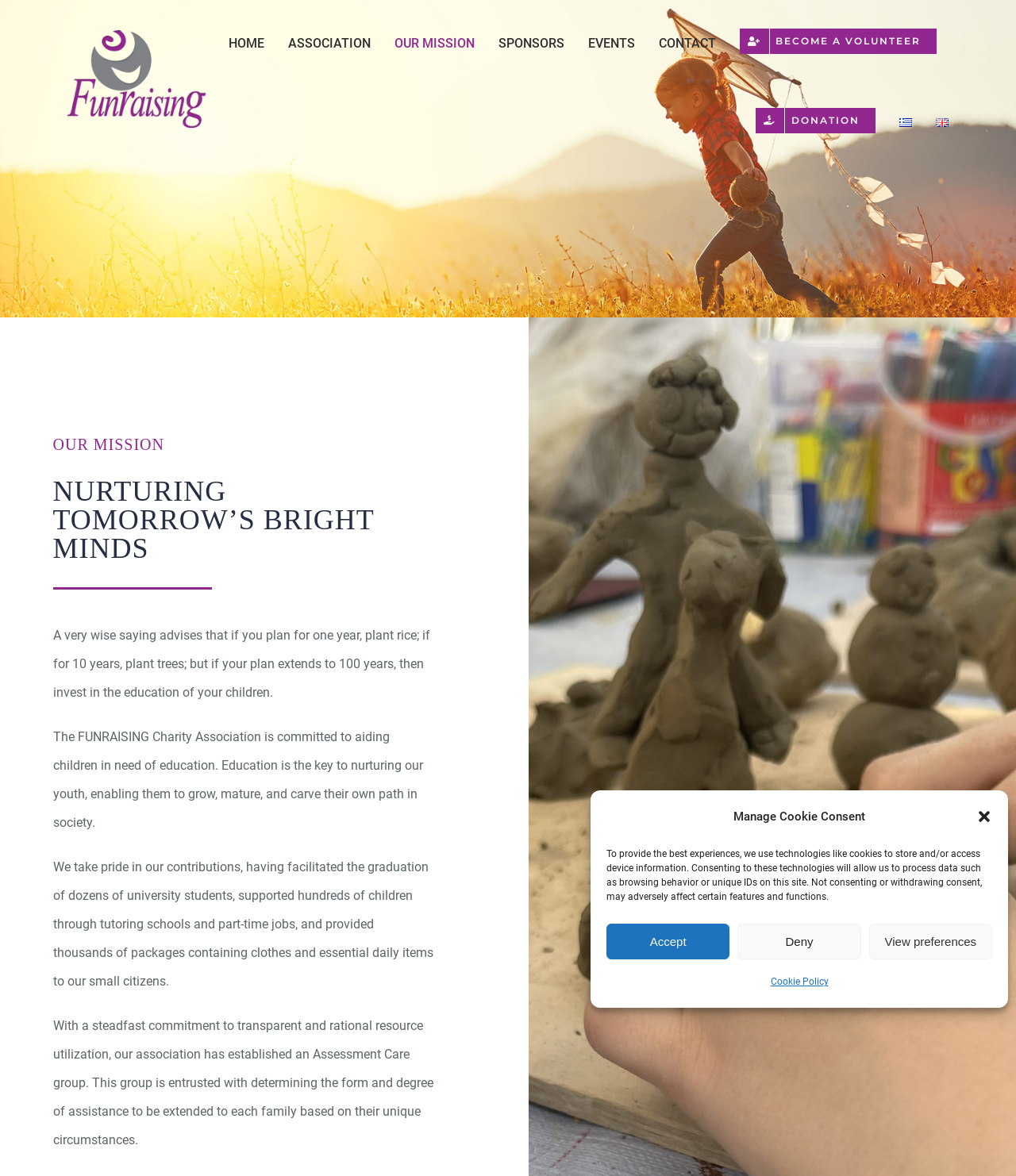Can you determine the bounding box coordinates of the area that needs to be clicked to fulfill the following instruction: "Switch to English language"?

[0.921, 0.071, 0.934, 0.135]